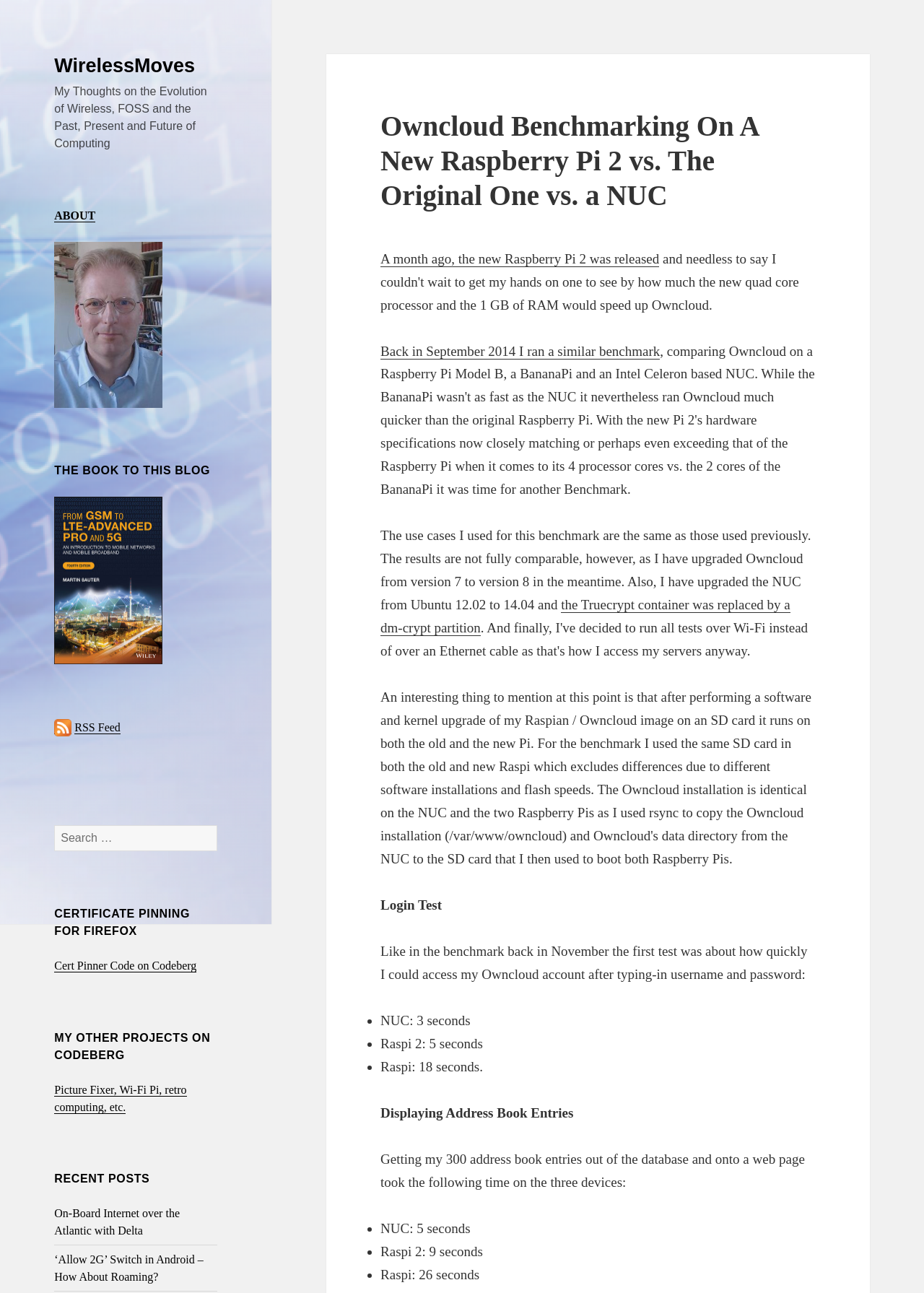What is the author's photo?
Please answer the question with a detailed response using the information from the screenshot.

The author's photo is an image element on the webpage, labeled as 'My Photo', located at the top of the page.